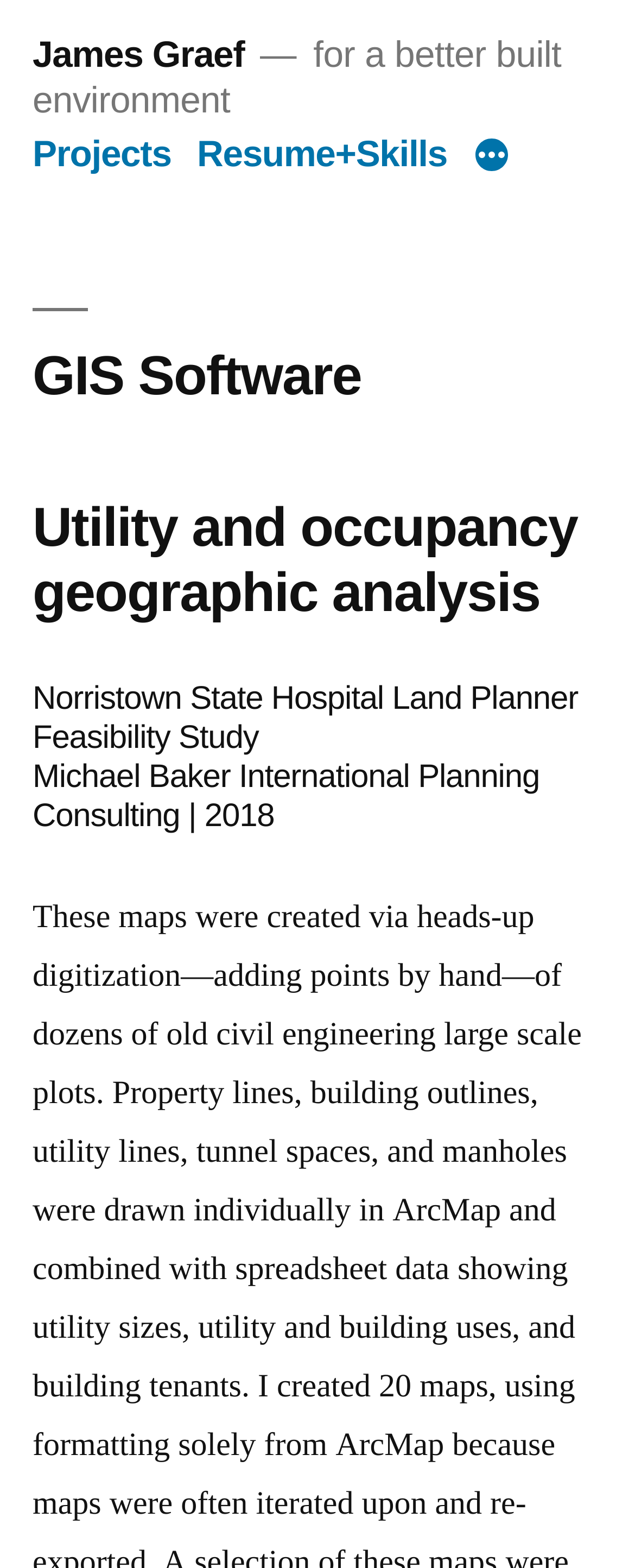Provide the bounding box coordinates for the UI element that is described as: "James Graef".

[0.051, 0.022, 0.385, 0.048]